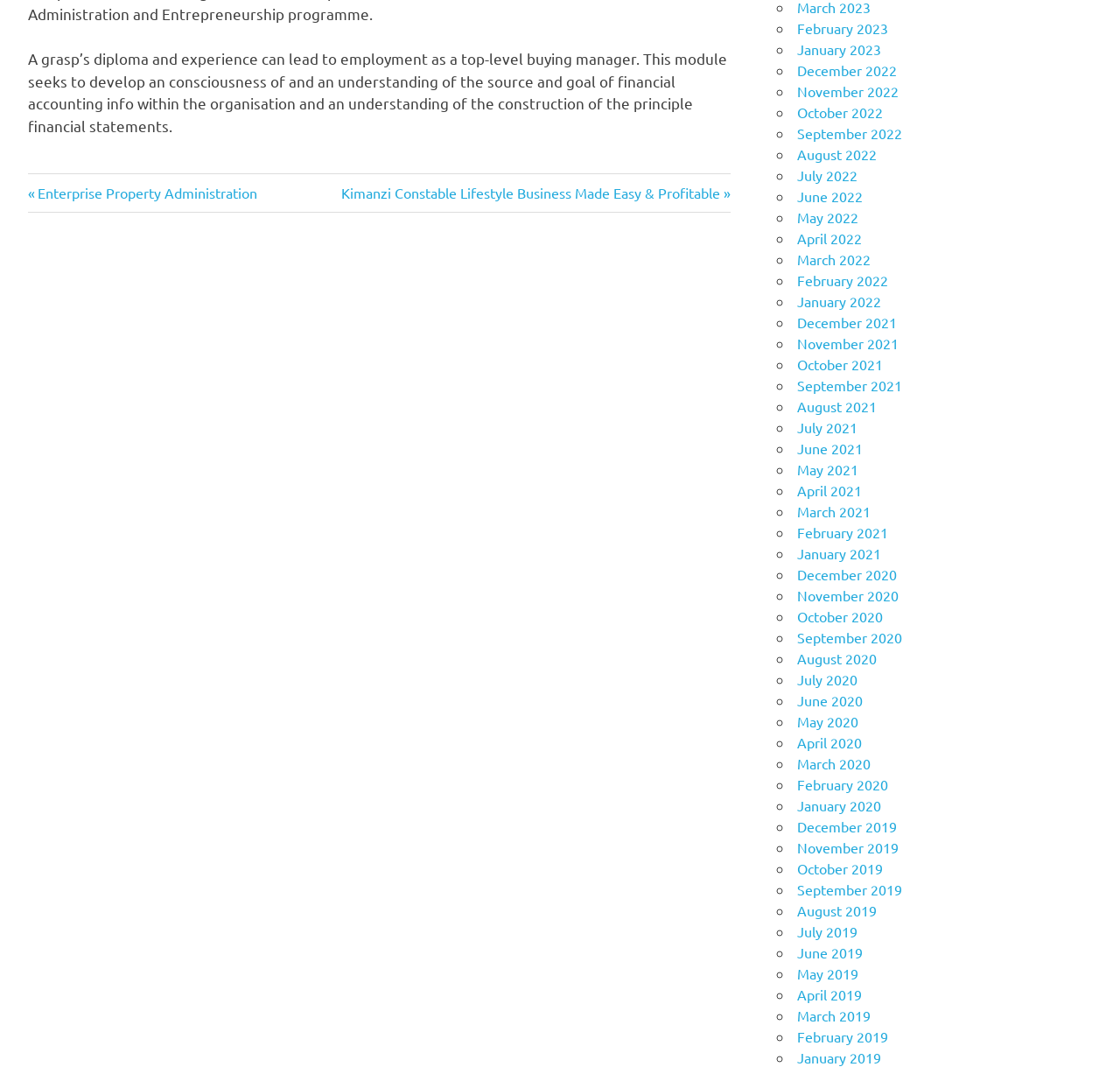Locate the coordinates of the bounding box for the clickable region that fulfills this instruction: "Click on 'business'".

[0.025, 0.187, 0.078, 0.21]